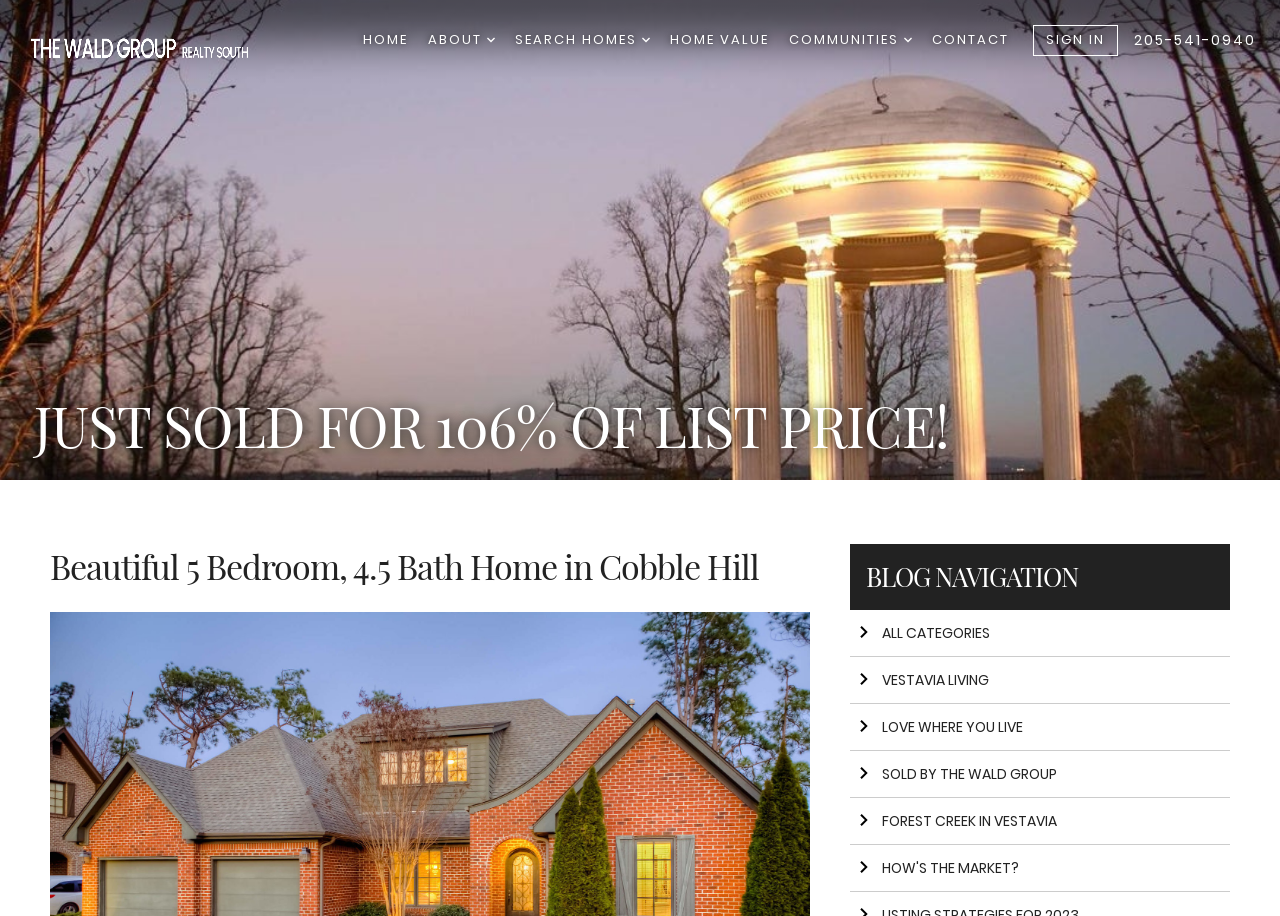Carefully examine the image and provide an in-depth answer to the question: How many categories are listed under 'BLOG NAVIGATION'?

I counted the number of link elements under the 'BLOG NAVIGATION' heading. There are six such elements, corresponding to the categories 'ALL CATEGORIES', 'VESTAVIA LIVING', 'LOVE WHERE YOU LIVE', 'SOLD BY THE WALD GROUP', 'FOREST CREEK IN VESTAVIA', and 'HOW'S THE MARKET?'.